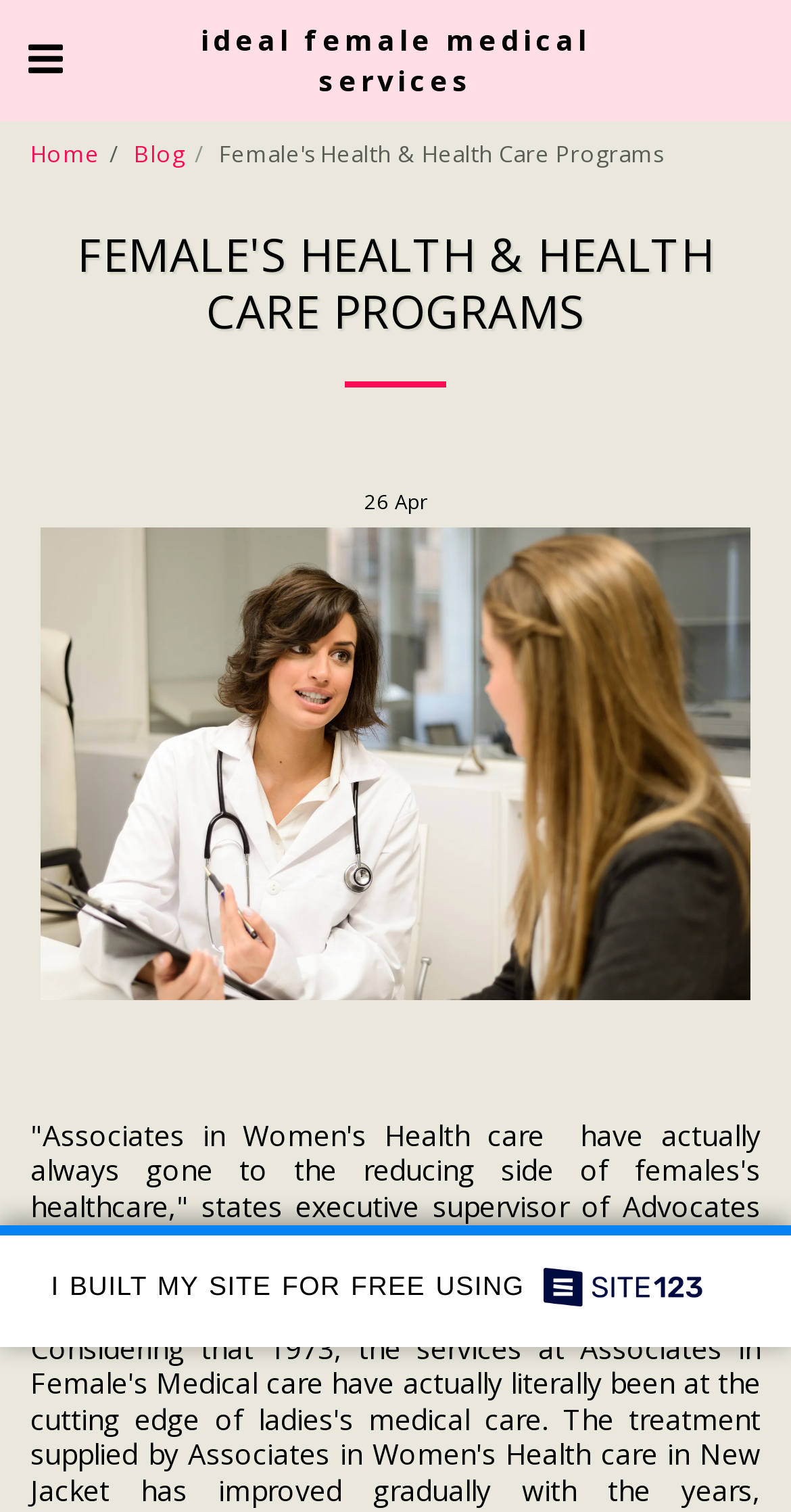Identify the bounding box of the UI element described as follows: "Well-Being Therapy". Provide the coordinates as four float numbers in the range of 0 to 1 [left, top, right, bottom].

None